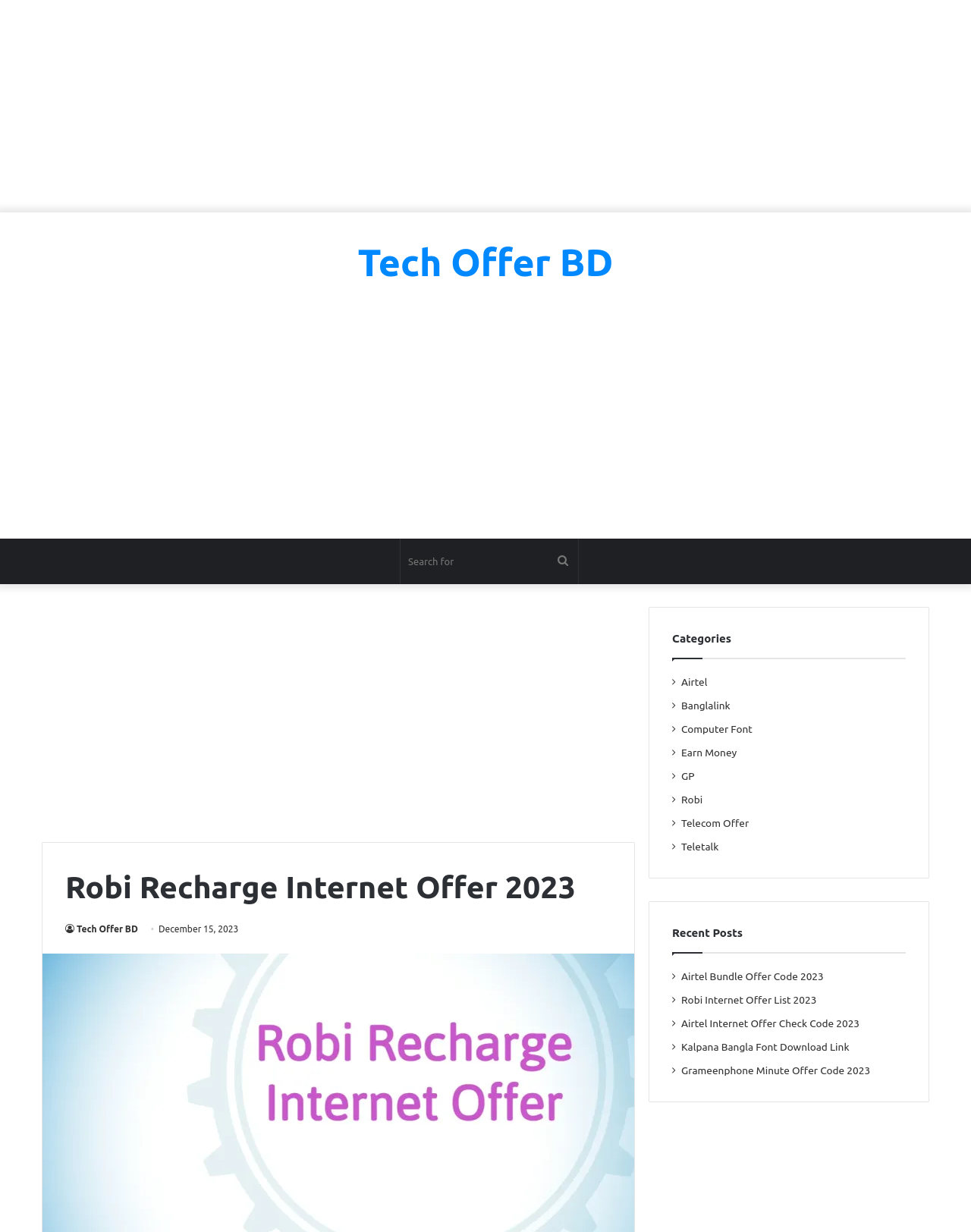Locate the heading on the webpage and return its text.

Robi Recharge Internet Offer 2023